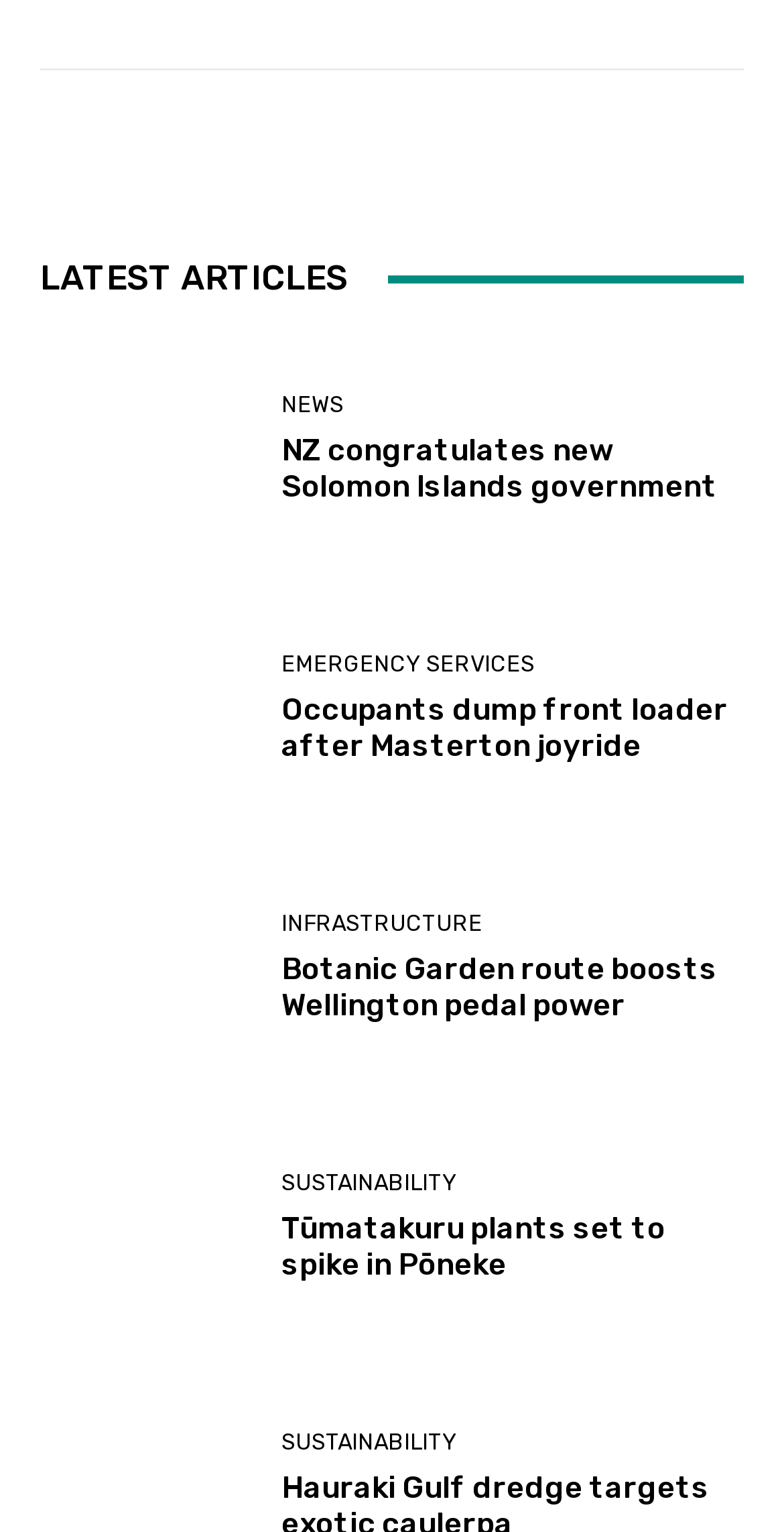Locate the bounding box of the UI element with the following description: "Sustainability".

[0.359, 0.765, 0.582, 0.78]